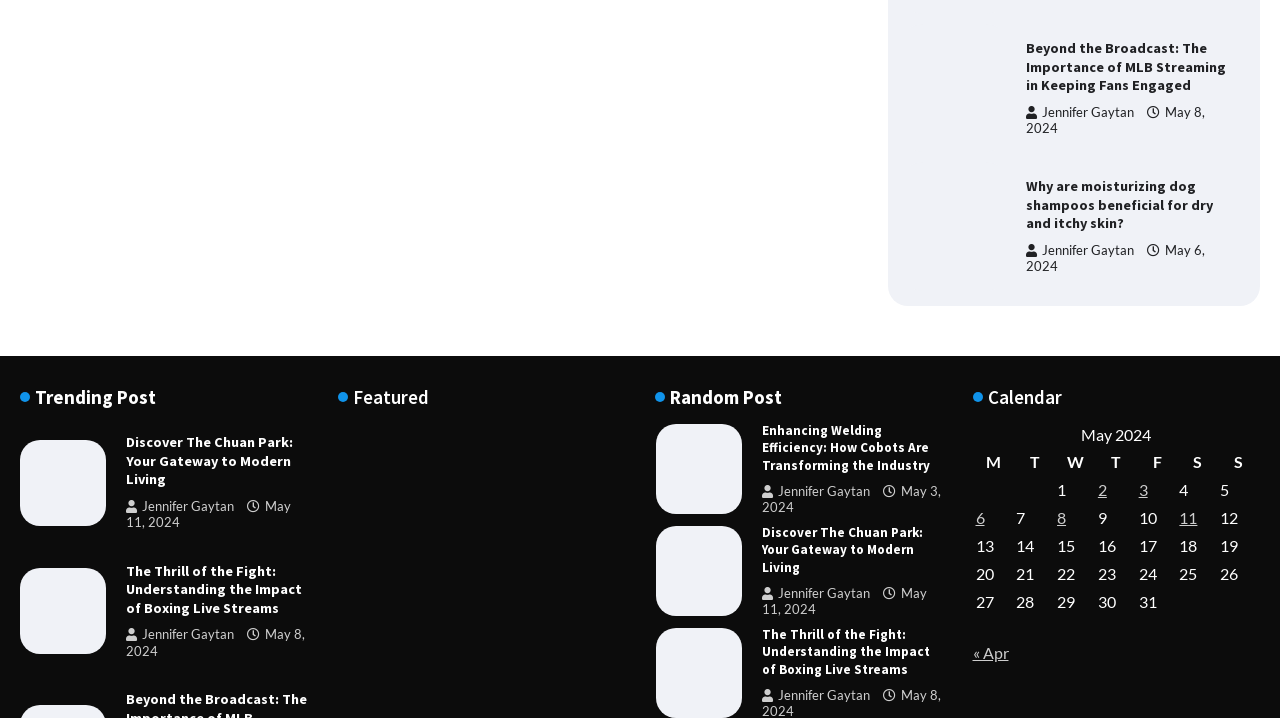Please answer the following query using a single word or phrase: 
What is the title of the first article?

Beyond the Broadcast: The Importance of MLB Streaming in Keeping Fans Engaged